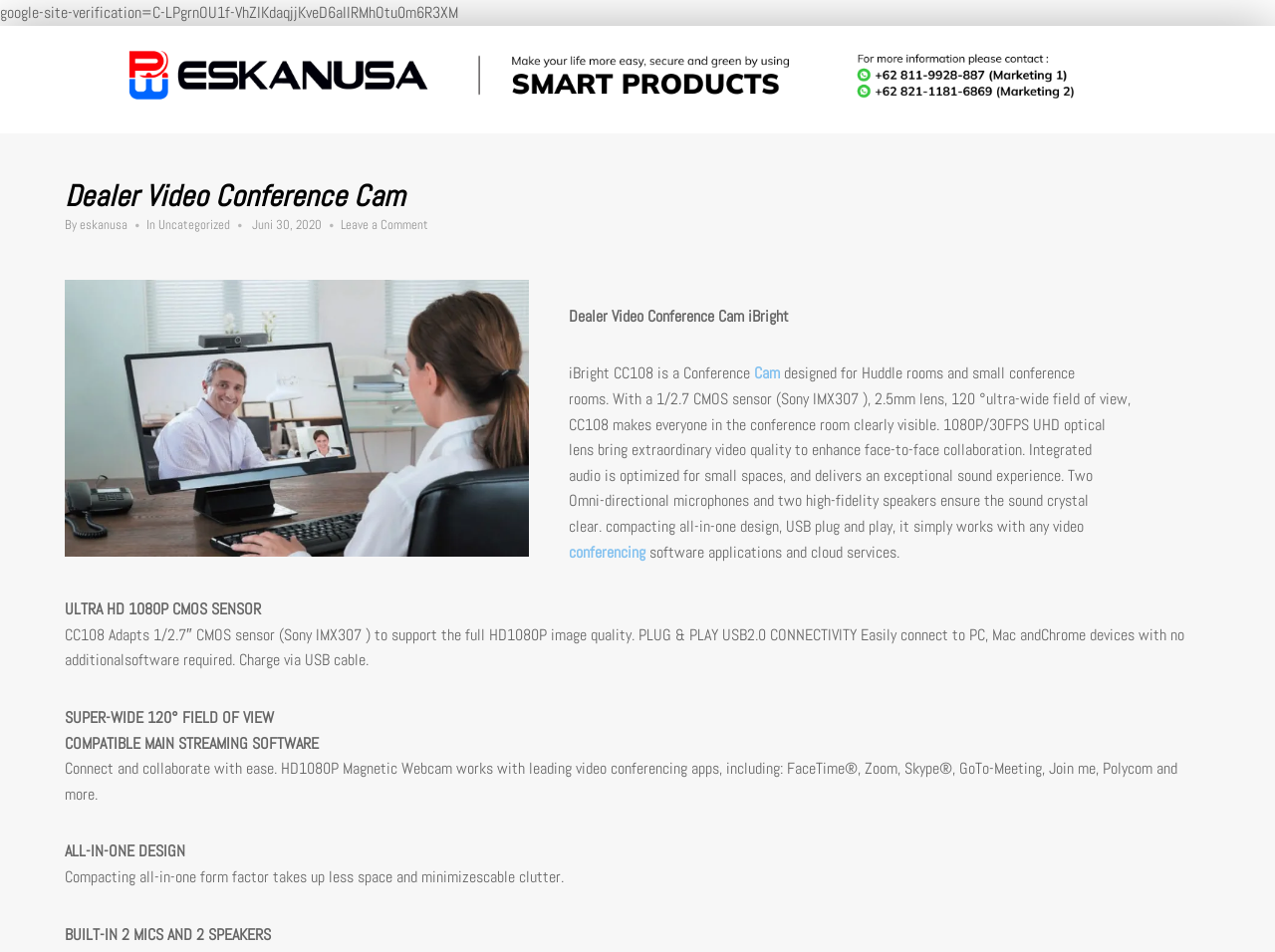Please extract and provide the main headline of the webpage.

Dealer Video Conference Cam